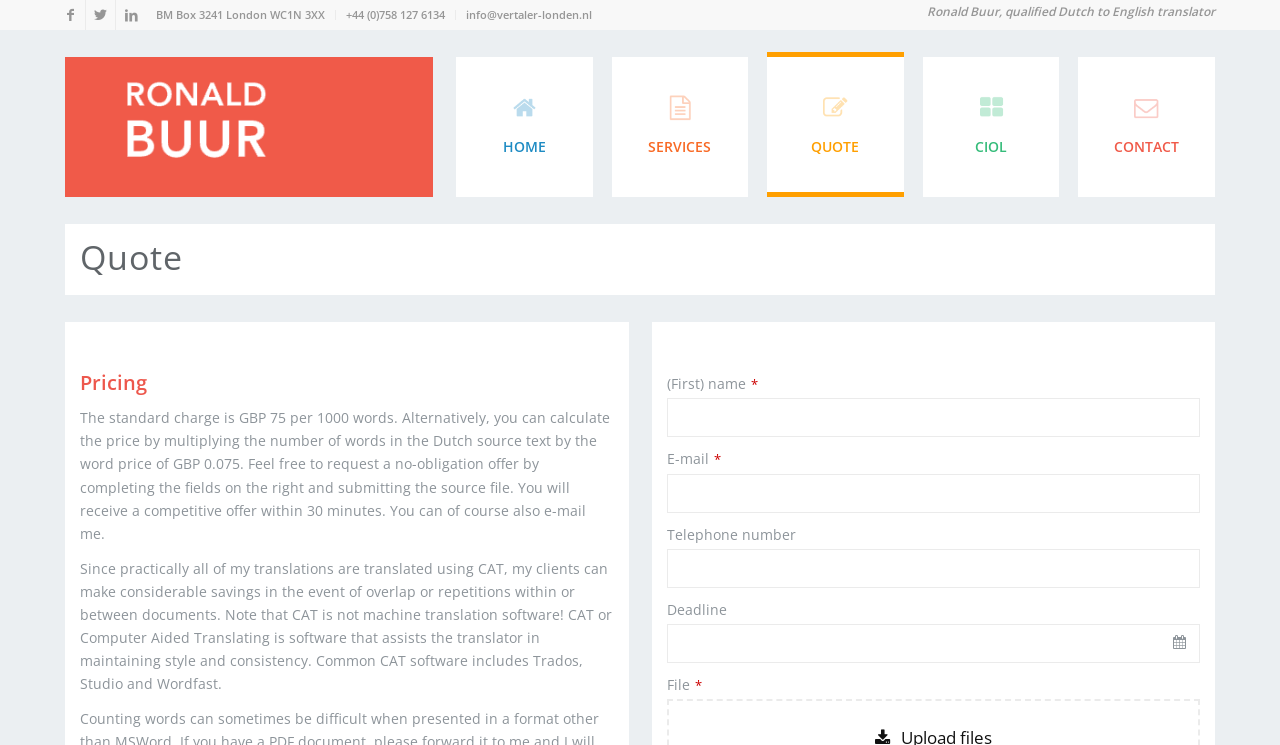By analyzing the image, answer the following question with a detailed response: What is the purpose of CAT software?

I found this information in another StaticText element which explains that CAT or Computer Aided Translating is software that assists the translator in maintaining style and consistency.